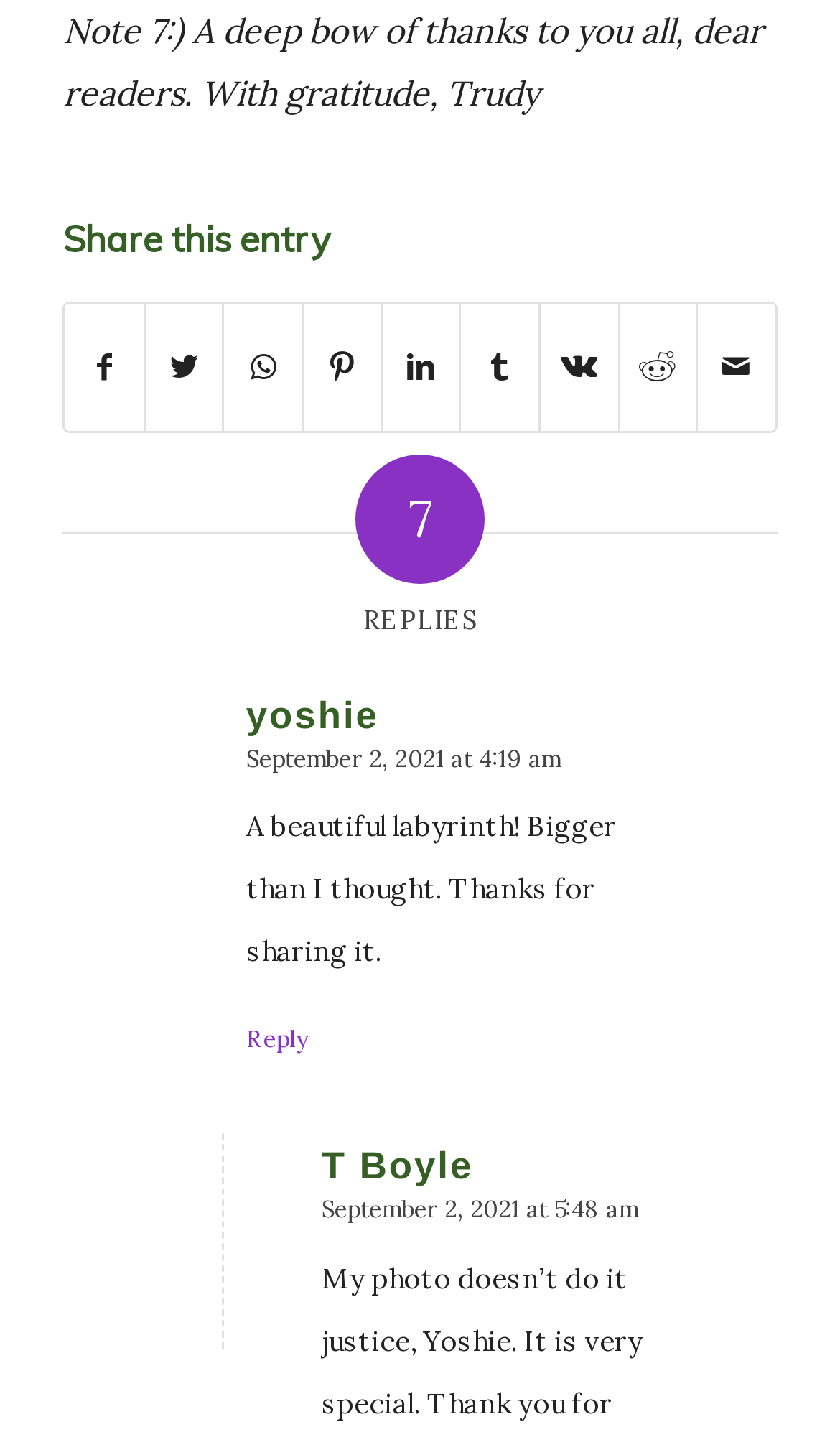Please identify the bounding box coordinates of the element's region that needs to be clicked to fulfill the following instruction: "Share on Facebook". The bounding box coordinates should consist of four float numbers between 0 and 1, i.e., [left, top, right, bottom].

[0.078, 0.212, 0.171, 0.301]